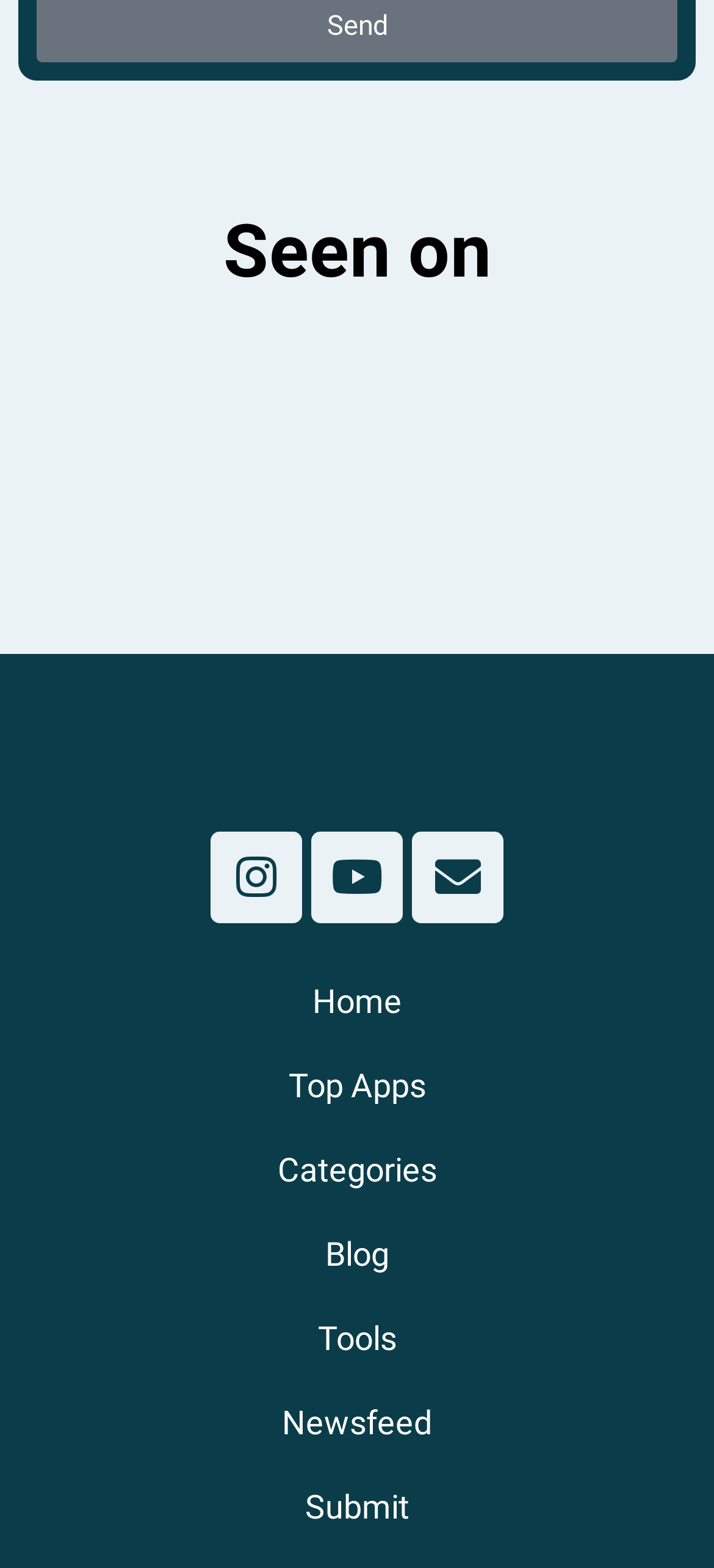Respond with a single word or phrase to the following question: How many app links are there?

5